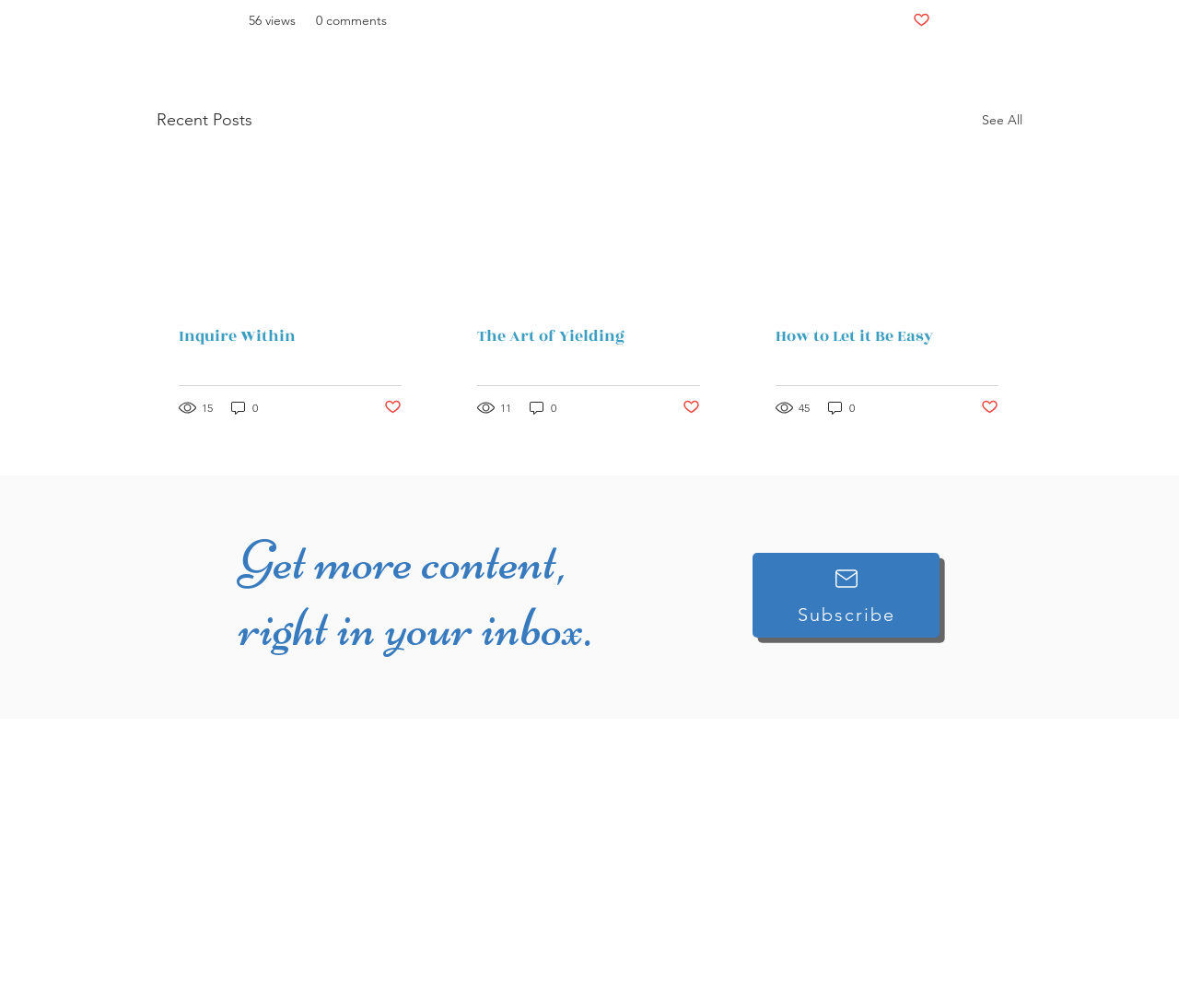Determine the bounding box coordinates of the UI element described below. Use the format (top-left x, top-left y, bottom-right x, bottom-right y) with floating point numbers between 0 and 1: 56 views

[0.211, 0.011, 0.251, 0.03]